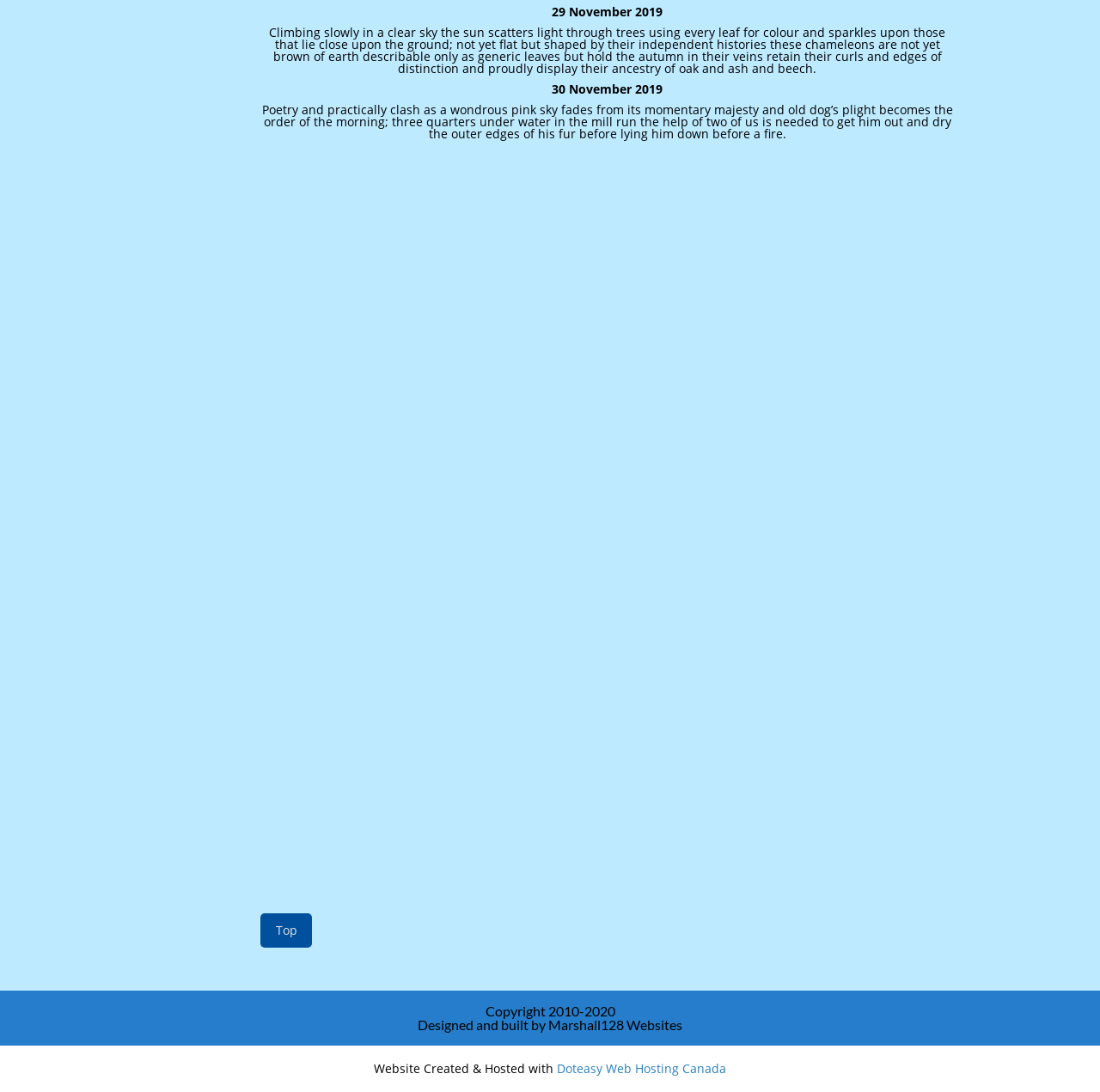What is the theme of the second poem? From the image, respond with a single word or brief phrase.

Morning scene